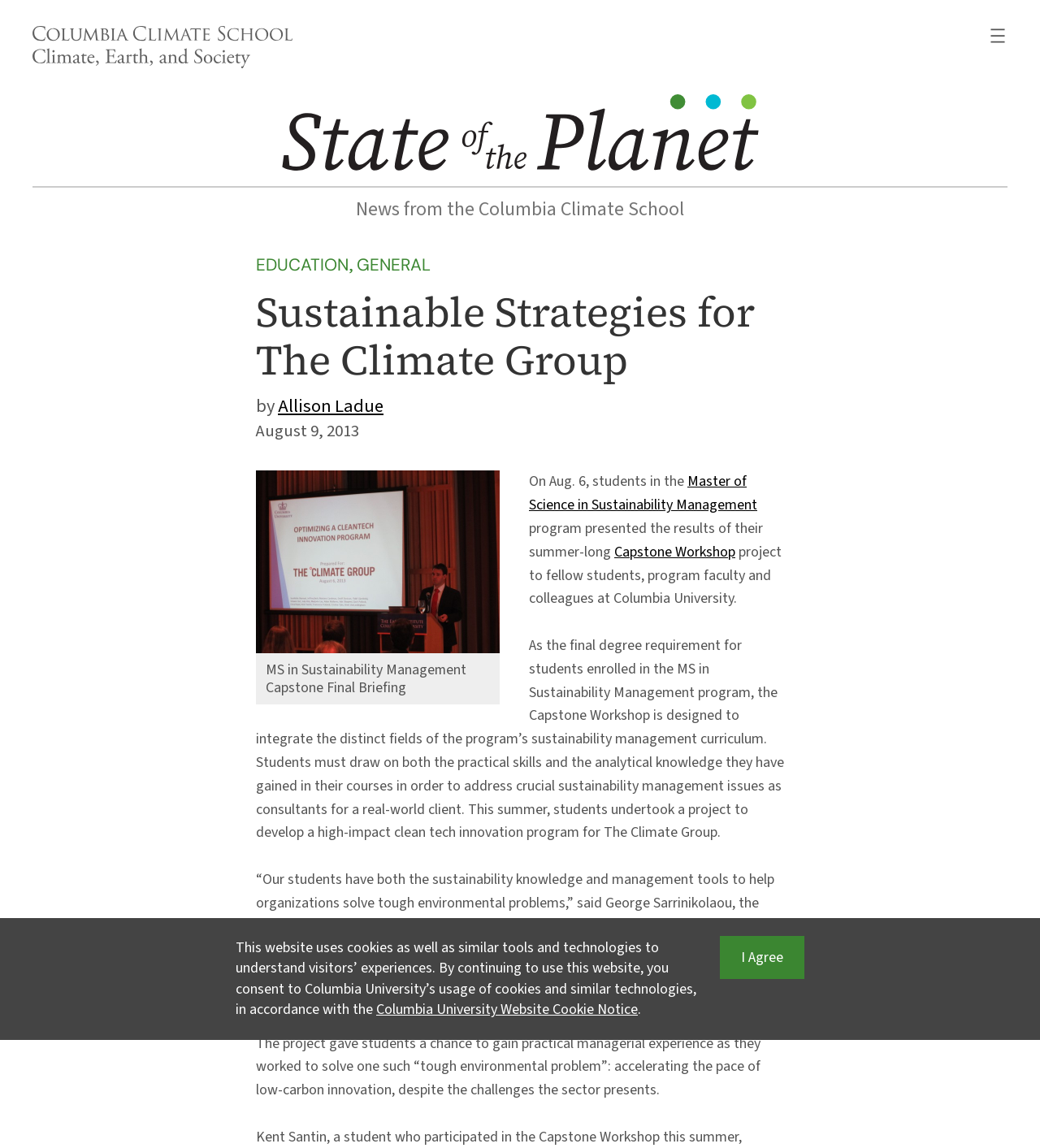Given the description of the UI element: "aria-label="Open menu"", predict the bounding box coordinates in the form of [left, top, right, bottom], with each value being a float between 0 and 1.

[0.95, 0.023, 0.969, 0.04]